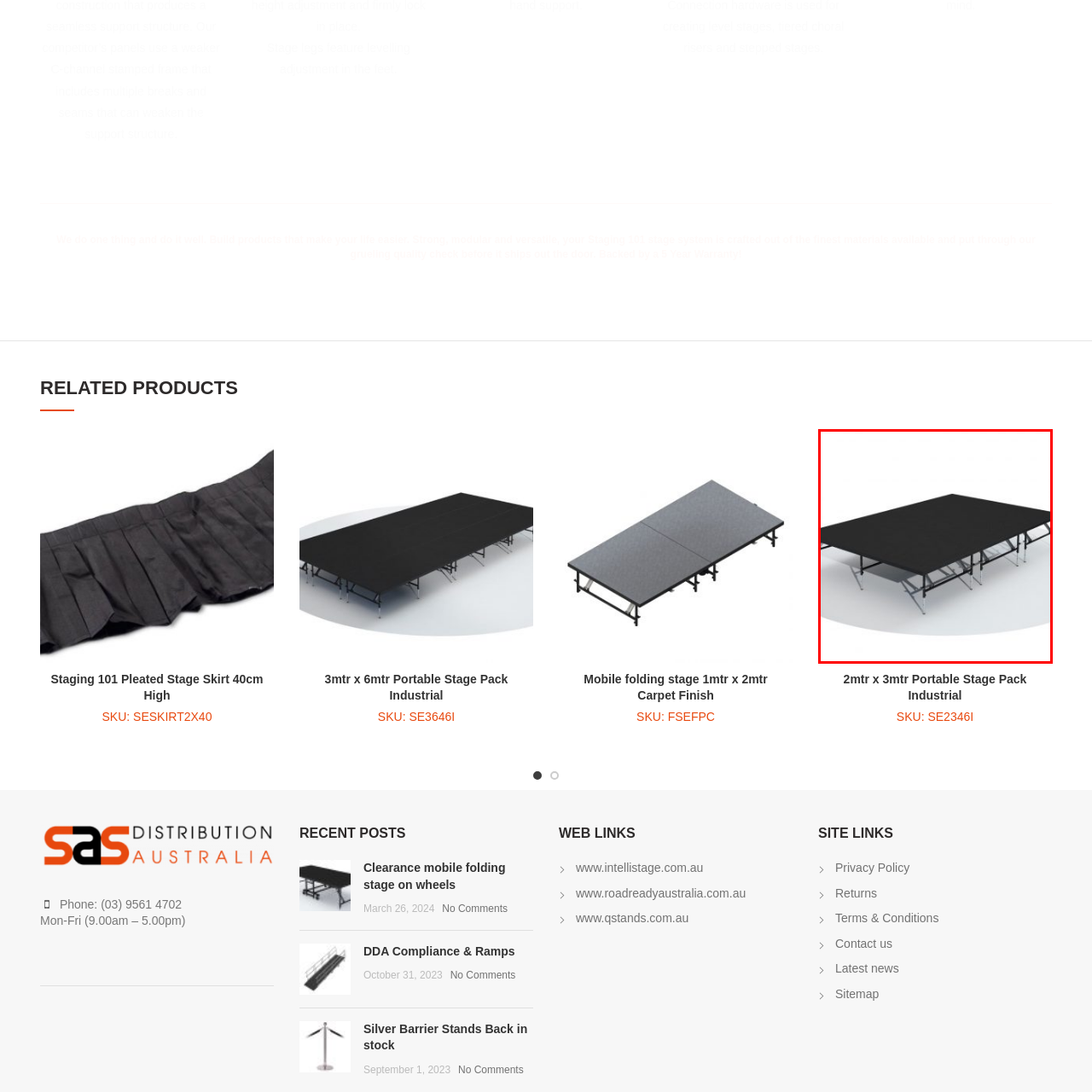Check the image marked by the red frame and reply to the question using one word or phrase:
What is the purpose of the stage's sturdy legs?

stability